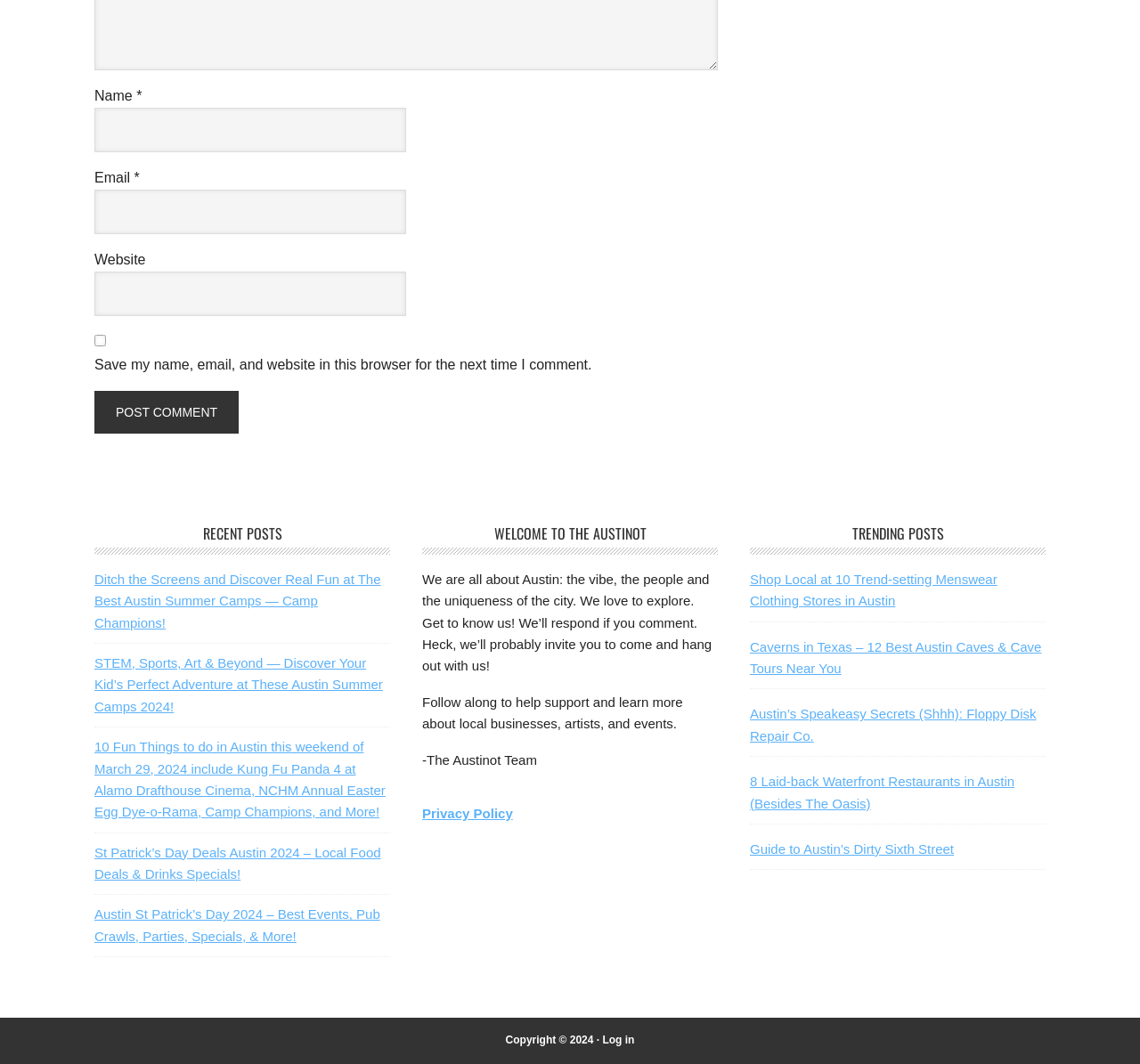Could you specify the bounding box coordinates for the clickable section to complete the following instruction: "Click the 'Post Comment' button"?

[0.083, 0.367, 0.209, 0.407]